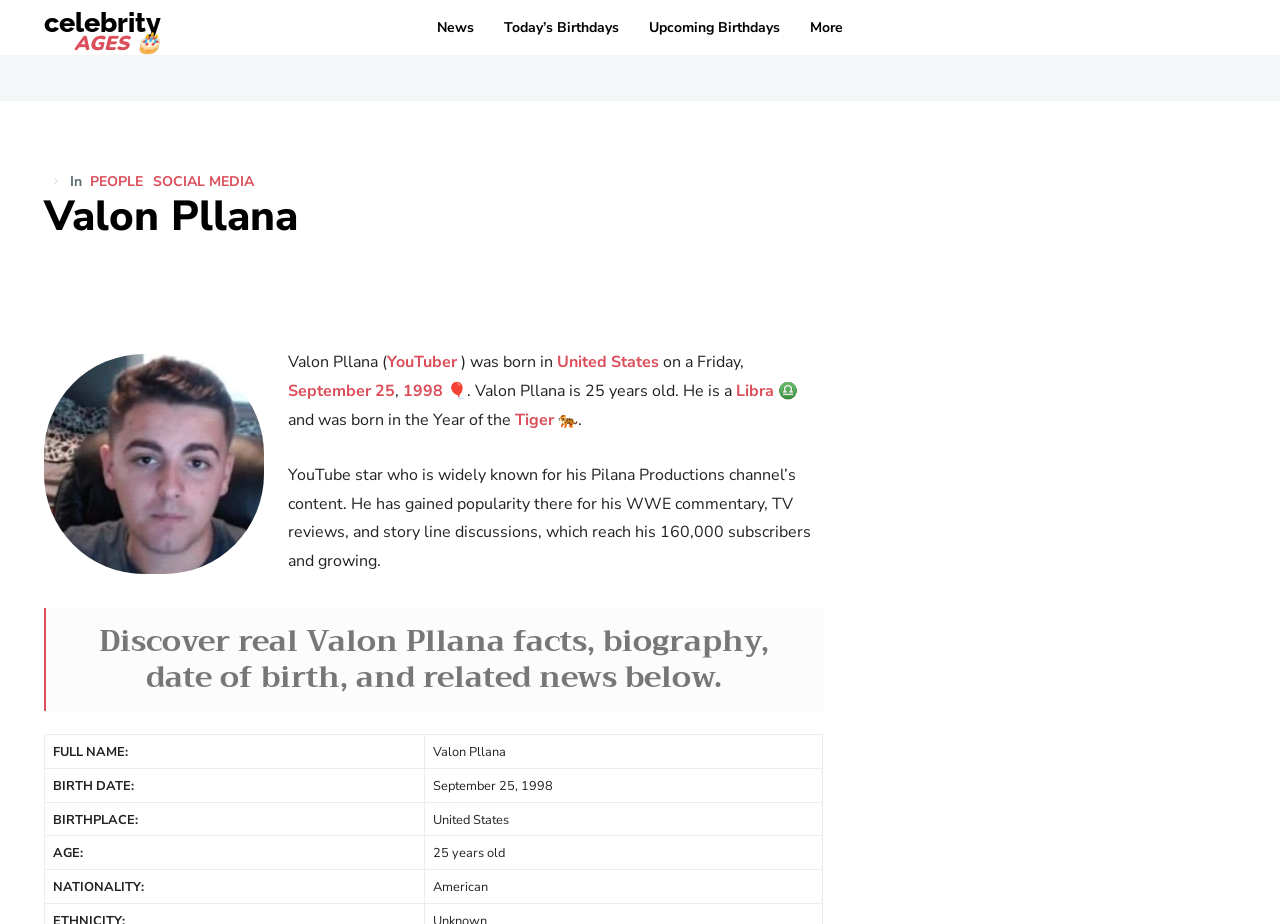Create an in-depth description of the webpage, covering main sections.

This webpage is about Valon Pllana, a popular YouTuber from the United States. At the top, there are five links: "Celebrity Ages", "News", "Today's Birthdays", "Upcoming Birthdays", and "More". Below these links, there is a section with two links, "PEOPLE" and "SOCIAL MEDIA", and a heading that reads "Valon Pllana". 

To the right of the heading, there is an image of Valon Pllana with his age. Below the image, there is a paragraph that describes Valon Pllana as a 25-year-old YouTuber born in the United States on September 25, 1998. The paragraph also mentions his zodiac sign, Libra, and the Year of the Tiger. 

Further down, there is a blockquote with a brief introduction to Valon Pllana's YouTube channel, Pilana Productions, where he posts WWE commentary, TV reviews, and story line discussions. 

Below the blockquote, there is a table with Valon Pllana's biography, including his full name, birth date, birthplace, age, and nationality.